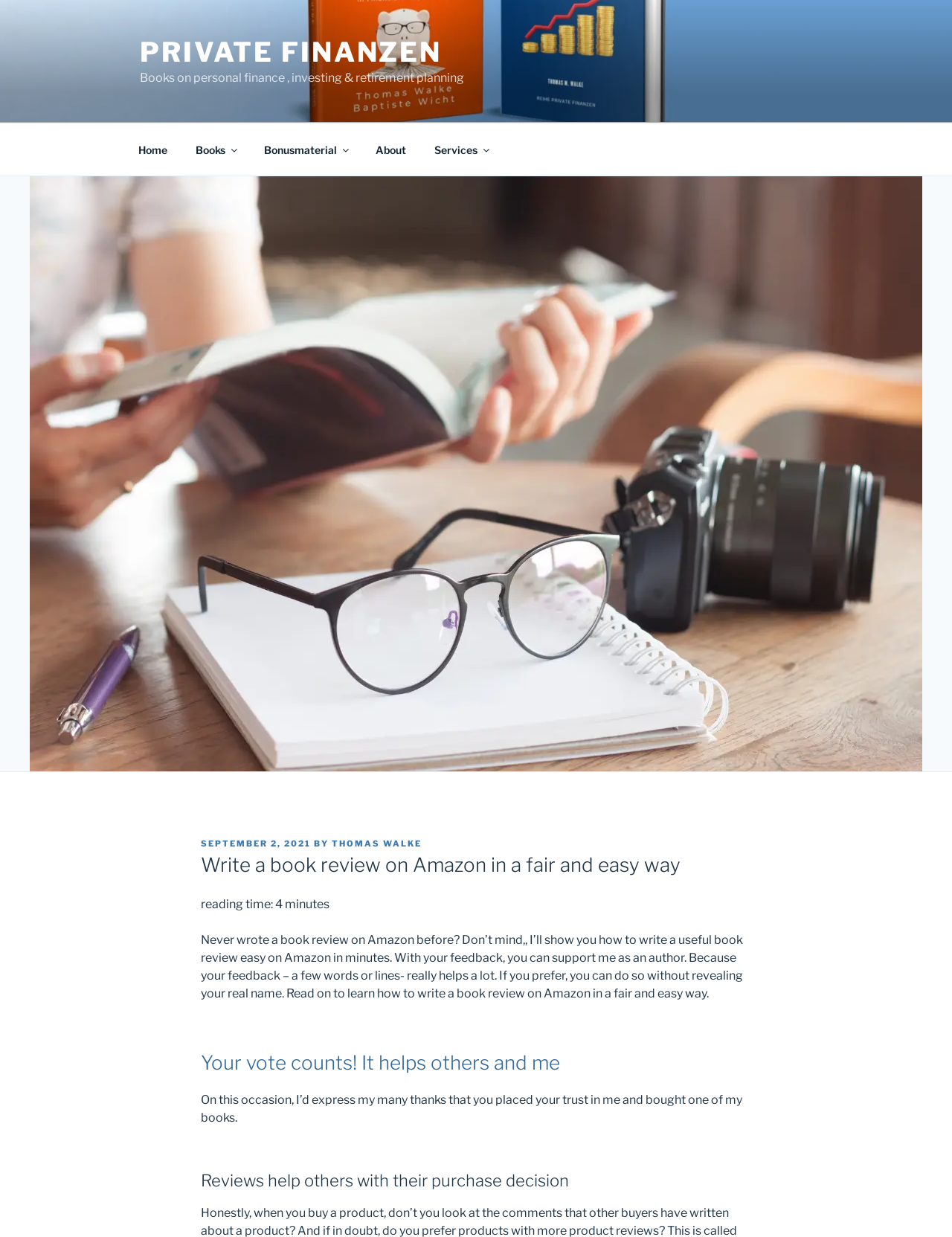Provide a thorough and detailed response to the question by examining the image: 
Can I write a book review on Amazon without revealing my real name?

I found the answer by looking at the text content, where it says 'If you prefer, you can do so without revealing your real name'. This suggests that it is possible to write a book review on Amazon without revealing one's real name.